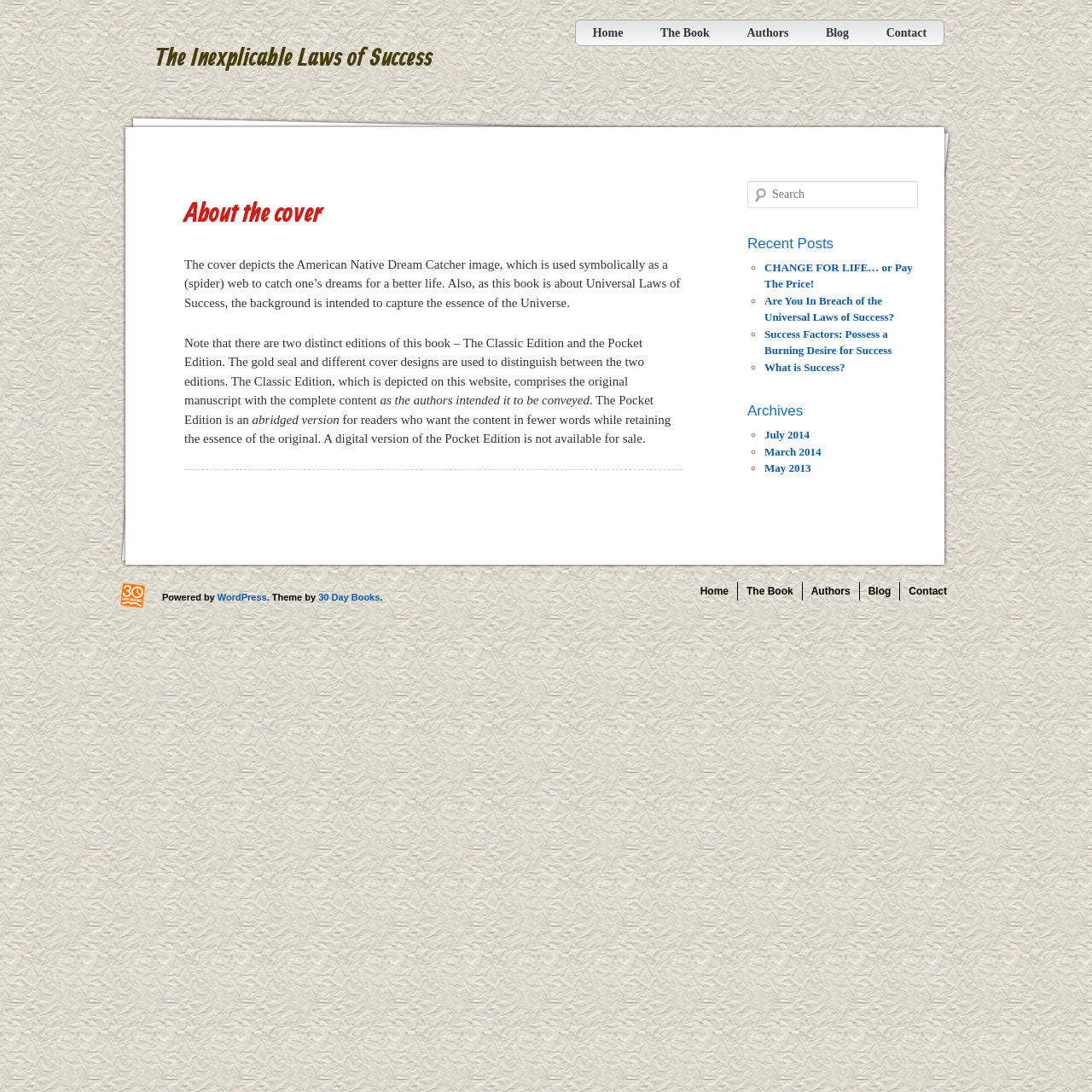Bounding box coordinates are specified in the format (top-left x, top-left y, bottom-right x, bottom-right y). All values are floating point numbers bounded between 0 and 1. Please provide the bounding box coordinate of the region this sentence describes: The Inexplicable Laws of Success

[0.142, 0.039, 0.396, 0.069]